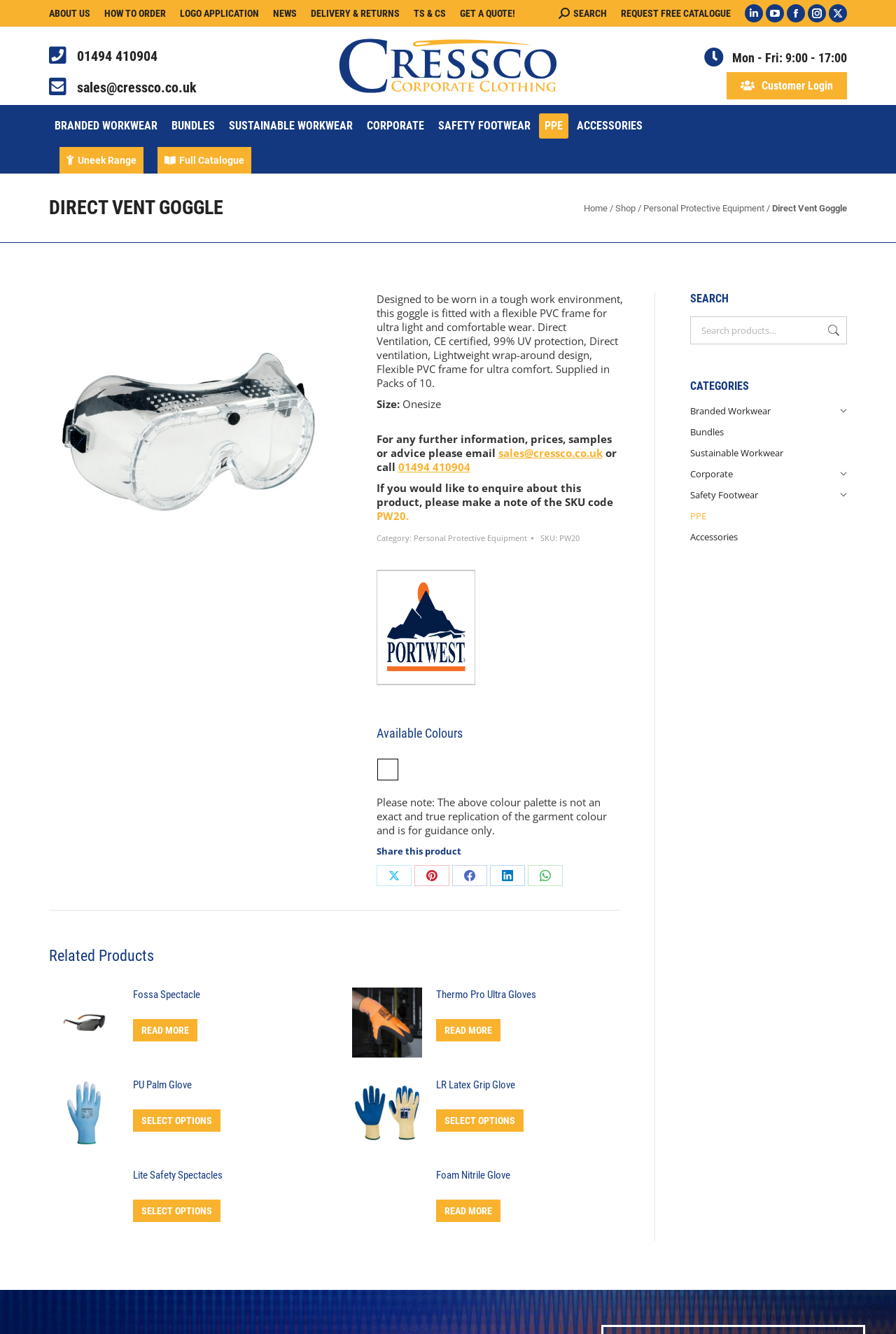Please find and report the bounding box coordinates of the element to click in order to perform the following action: "Get a quote". The coordinates should be expressed as four float numbers between 0 and 1, in the format [left, top, right, bottom].

[0.513, 0.005, 0.575, 0.015]